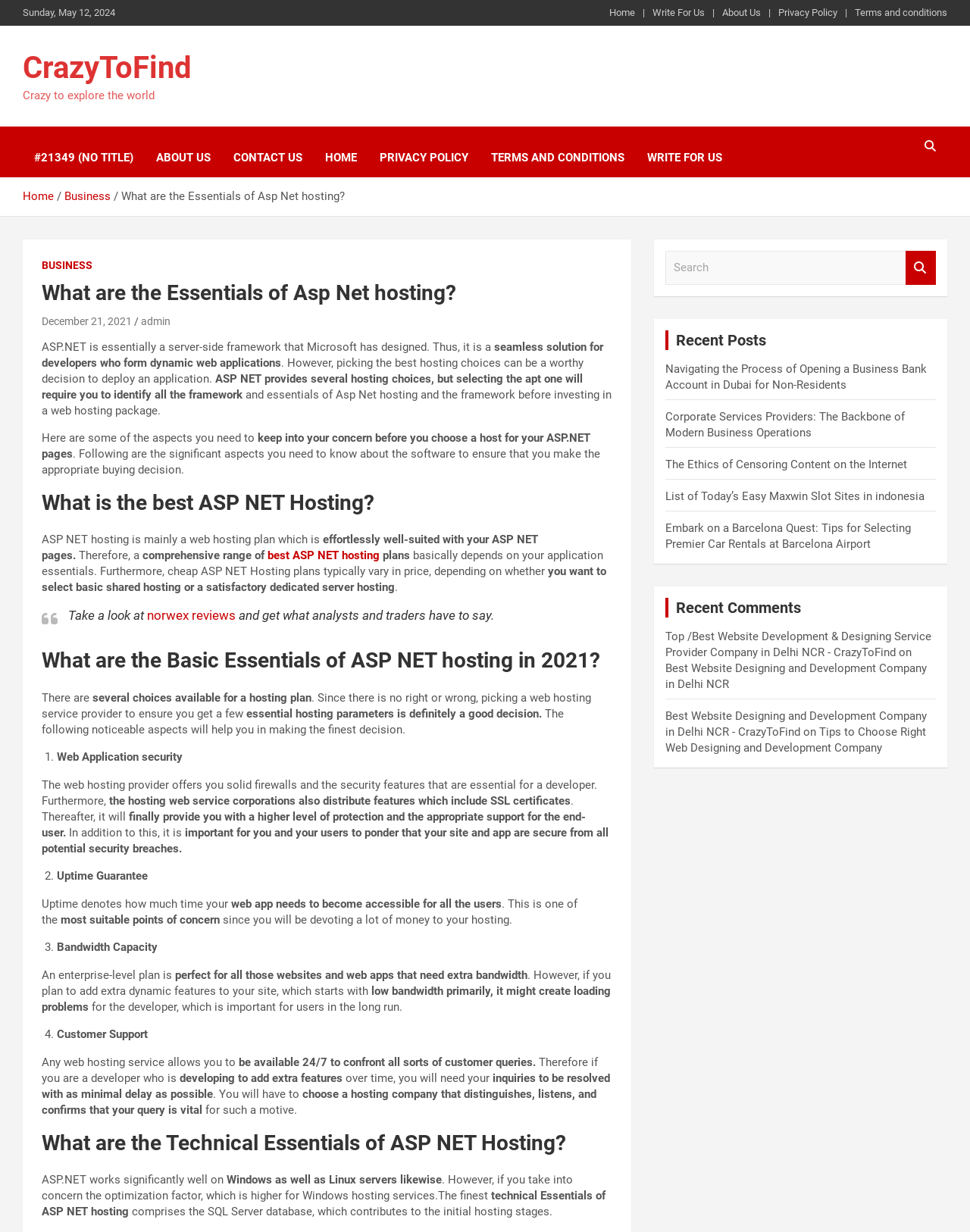Using a single word or phrase, answer the following question: 
What is the date of the article?

Sunday, May 12, 2024